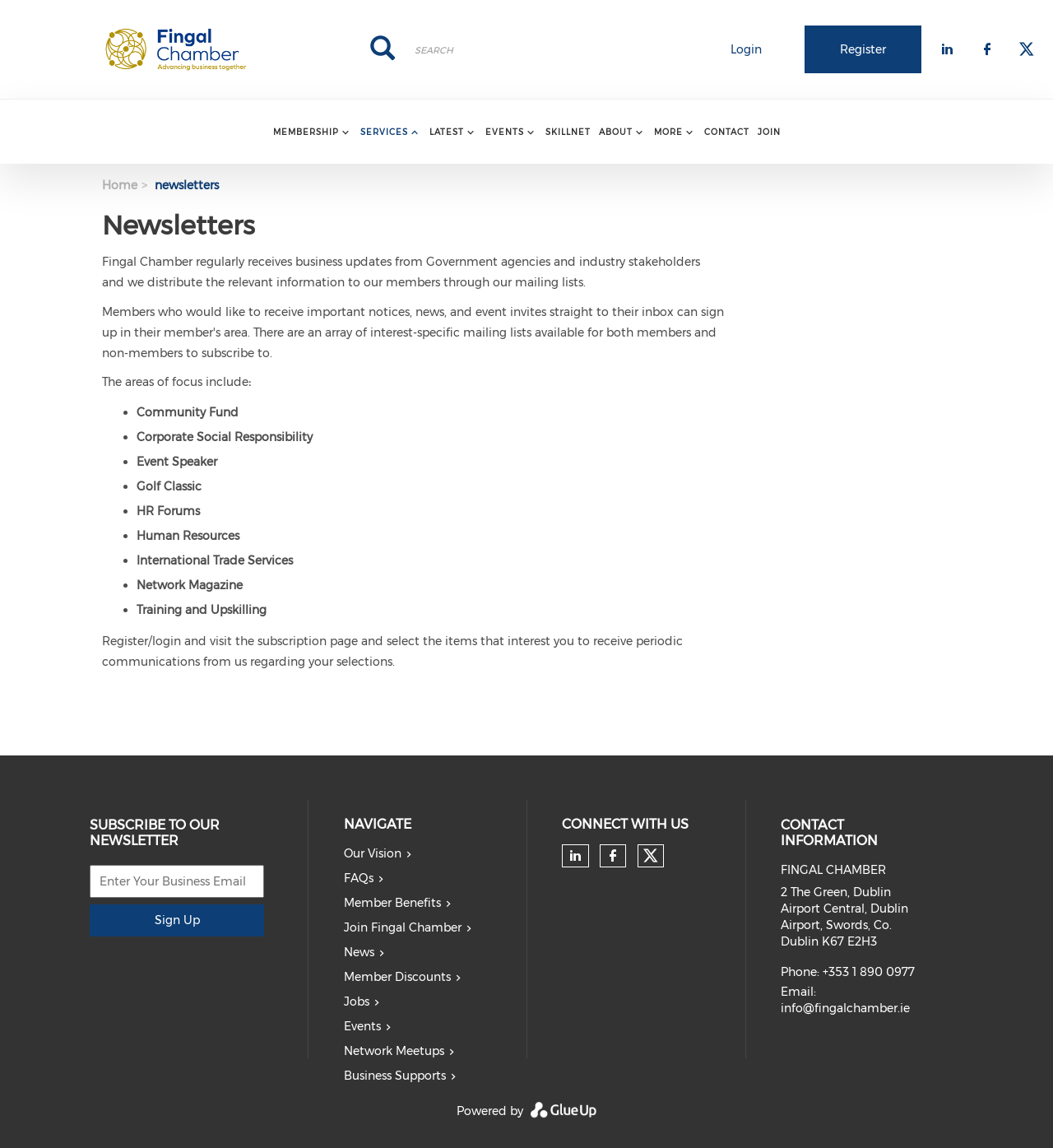Find and indicate the bounding box coordinates of the region you should select to follow the given instruction: "Register for membership".

[0.764, 0.022, 0.875, 0.064]